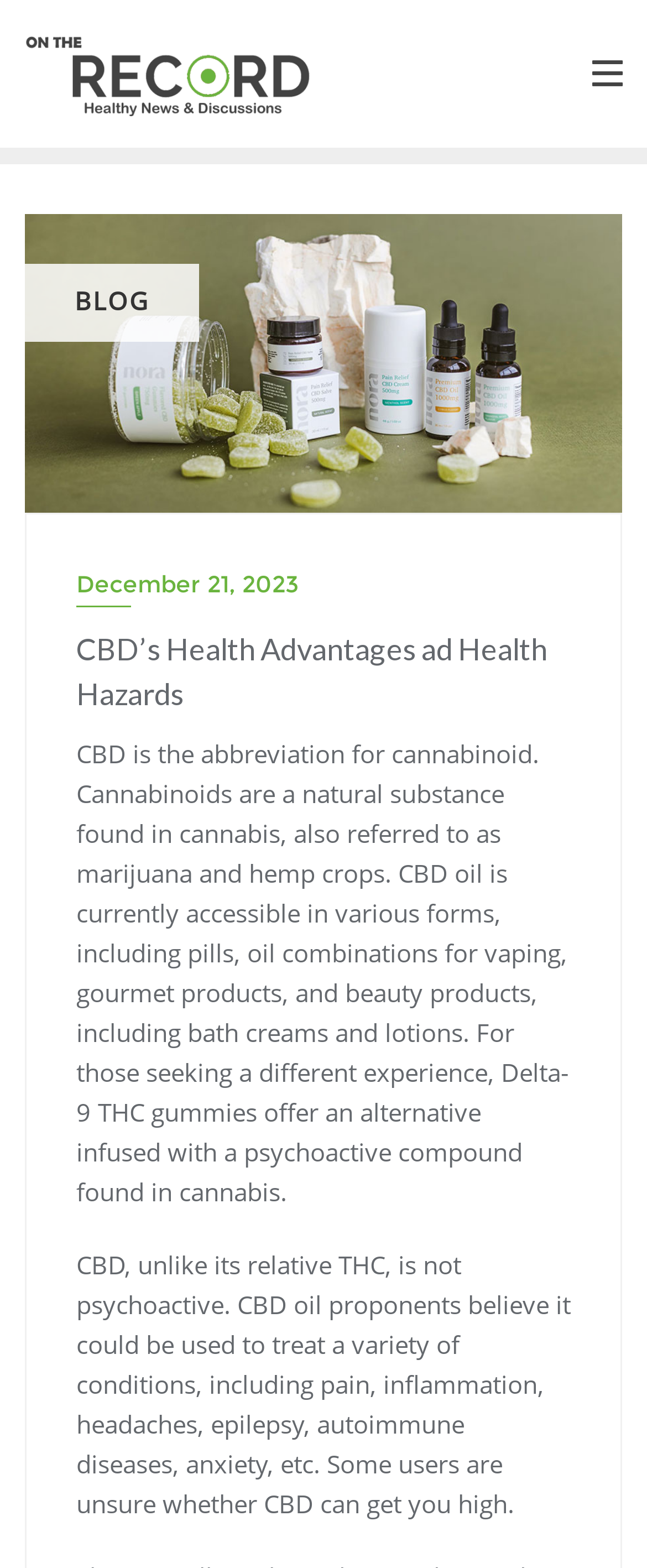Look at the image and give a detailed response to the following question: What is CBD an abbreviation for?

According to the webpage, CBD is the abbreviation for cannabinoid, which is a natural substance found in cannabis, also referred to as marijuana and hemp crops.